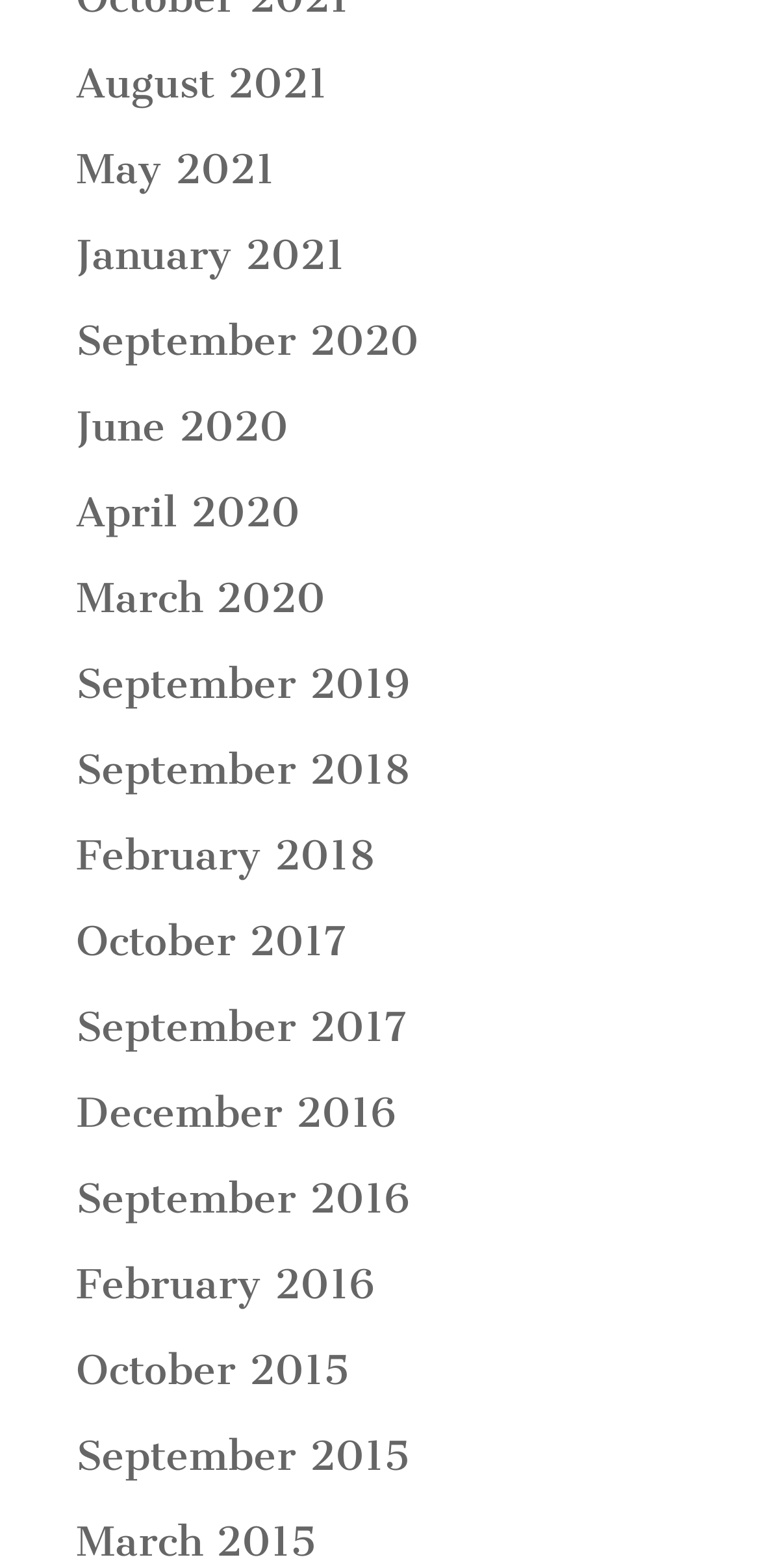How many links are there for the month of September? Refer to the image and provide a one-word or short phrase answer.

4